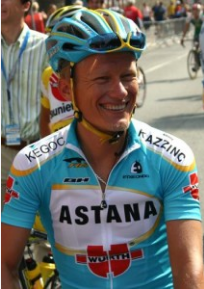Describe all the elements visible in the image meticulously.

The image features a cheerful cyclist wearing a vibrant blue jersey with 'ASTANA' prominently displayed on the front, signifying his affiliation with the Astana Pro Team. His helmet matches the color scheme of his outfit, adorned with yellow and white accents. The background shows fellow cyclists and a lively atmosphere, indicative of a cycling event, likely during the 2010 Tour de France, as referenced in the article caption. The cyclist's smile reflects a moment of enjoyment amidst the competitive spirit of the race, capturing the essence of camaraderie and passion in the world of professional cycling.